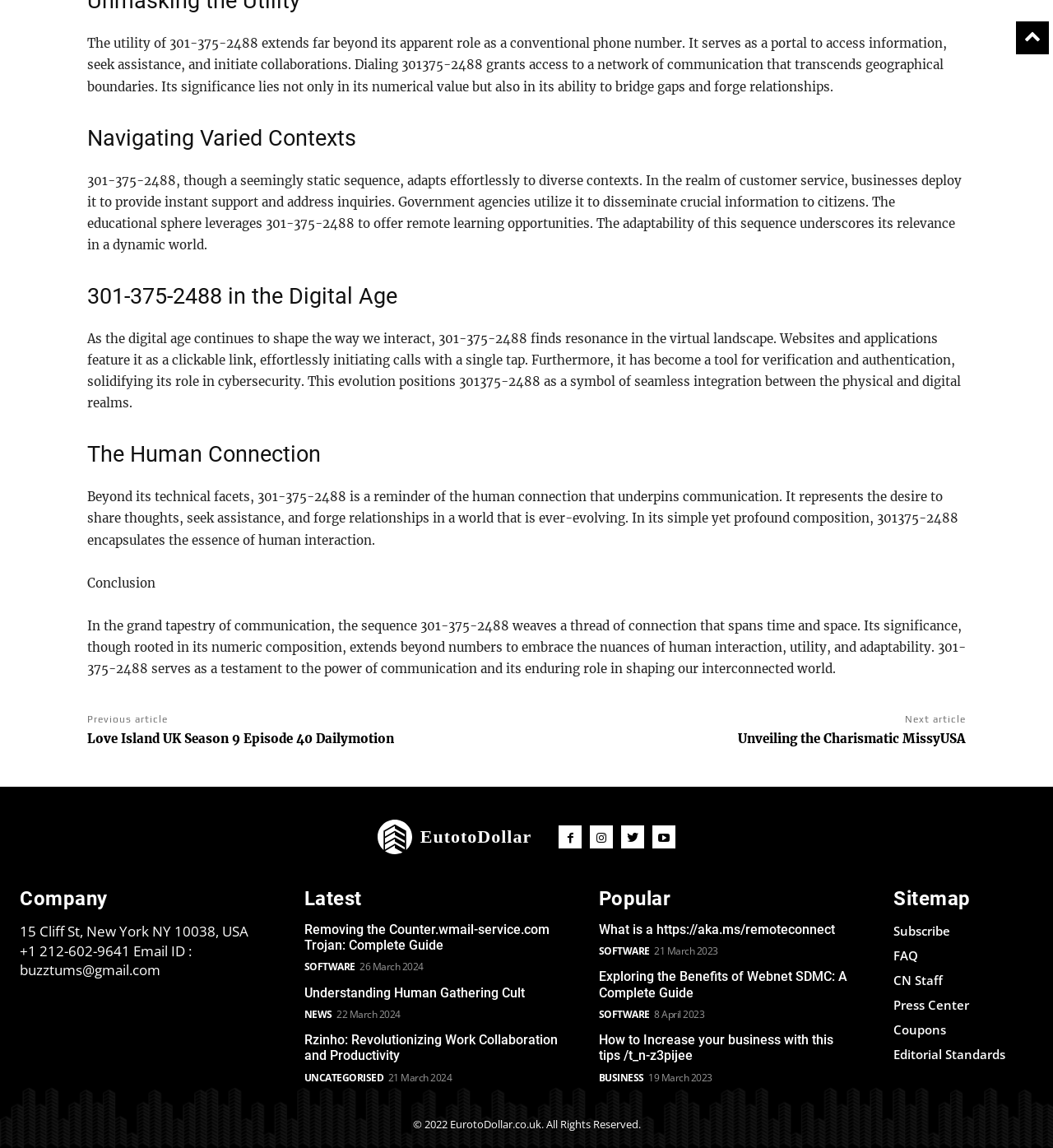Please identify the bounding box coordinates of the element I should click to complete this instruction: 'Click on 'Removing the Counter.wmail-service.com Trojan: Complete Guide''. The coordinates should be given as four float numbers between 0 and 1, like this: [left, top, right, bottom].

[0.289, 0.803, 0.522, 0.83]